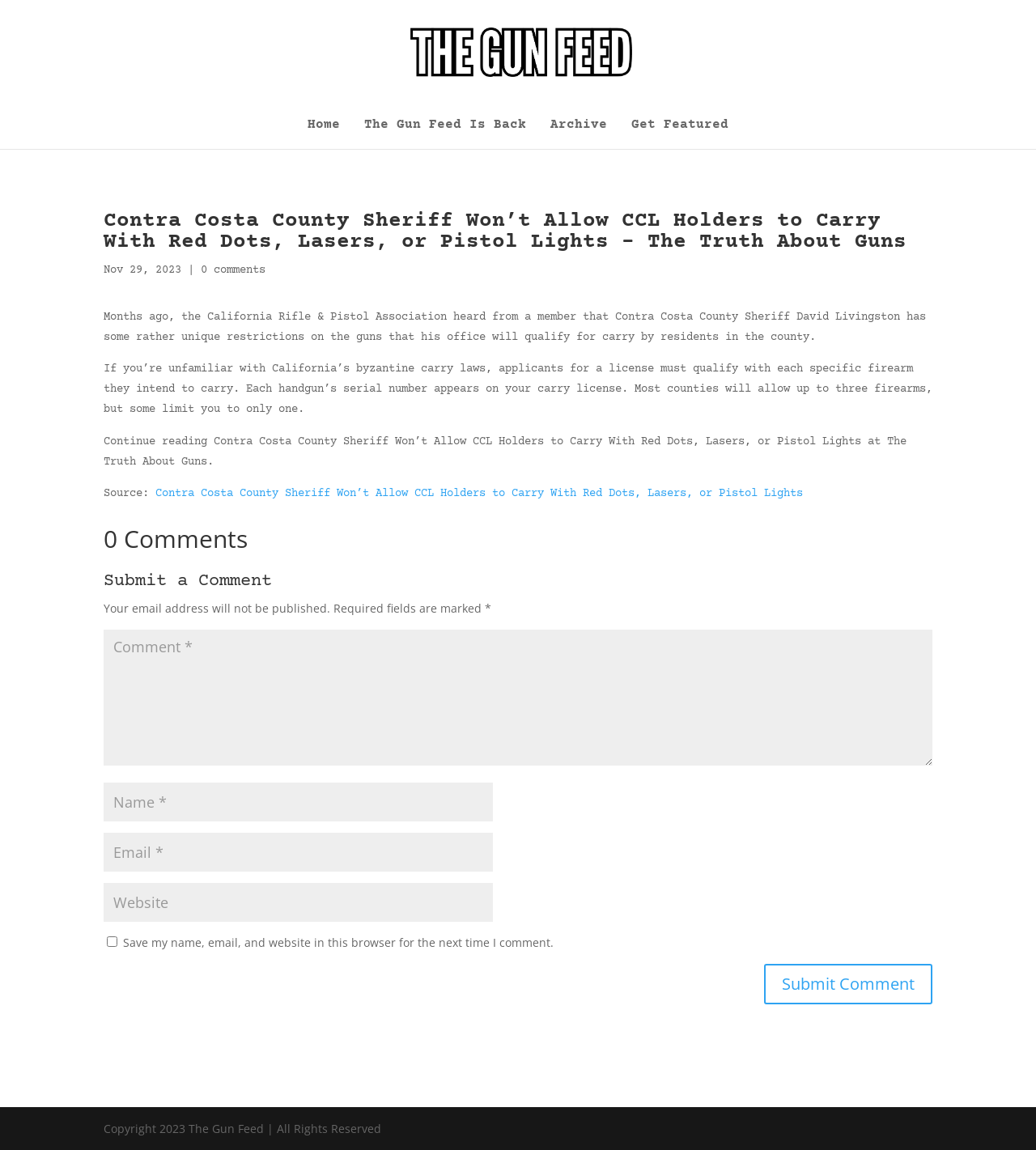What is the name of the sheriff mentioned in the article?
Could you answer the question with a detailed and thorough explanation?

The article mentions that the California Rifle & Pistol Association heard from a member that Contra Costa County Sheriff David Livingston has some rather unique restrictions on the guns that his office will qualify for carry by residents in the county.